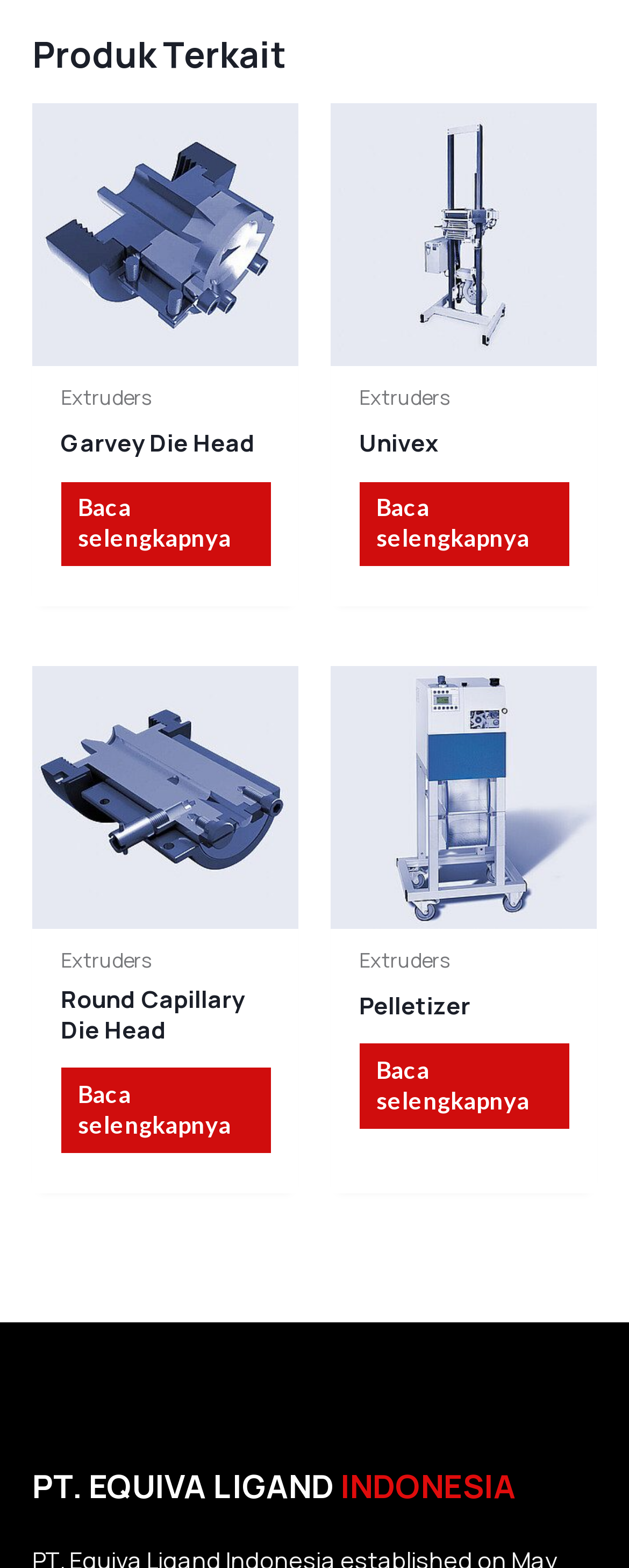Identify the bounding box of the UI element described as follows: "Quick View". Provide the coordinates as four float numbers in the range of 0 to 1 [left, top, right, bottom].

[0.051, 0.562, 0.474, 0.592]